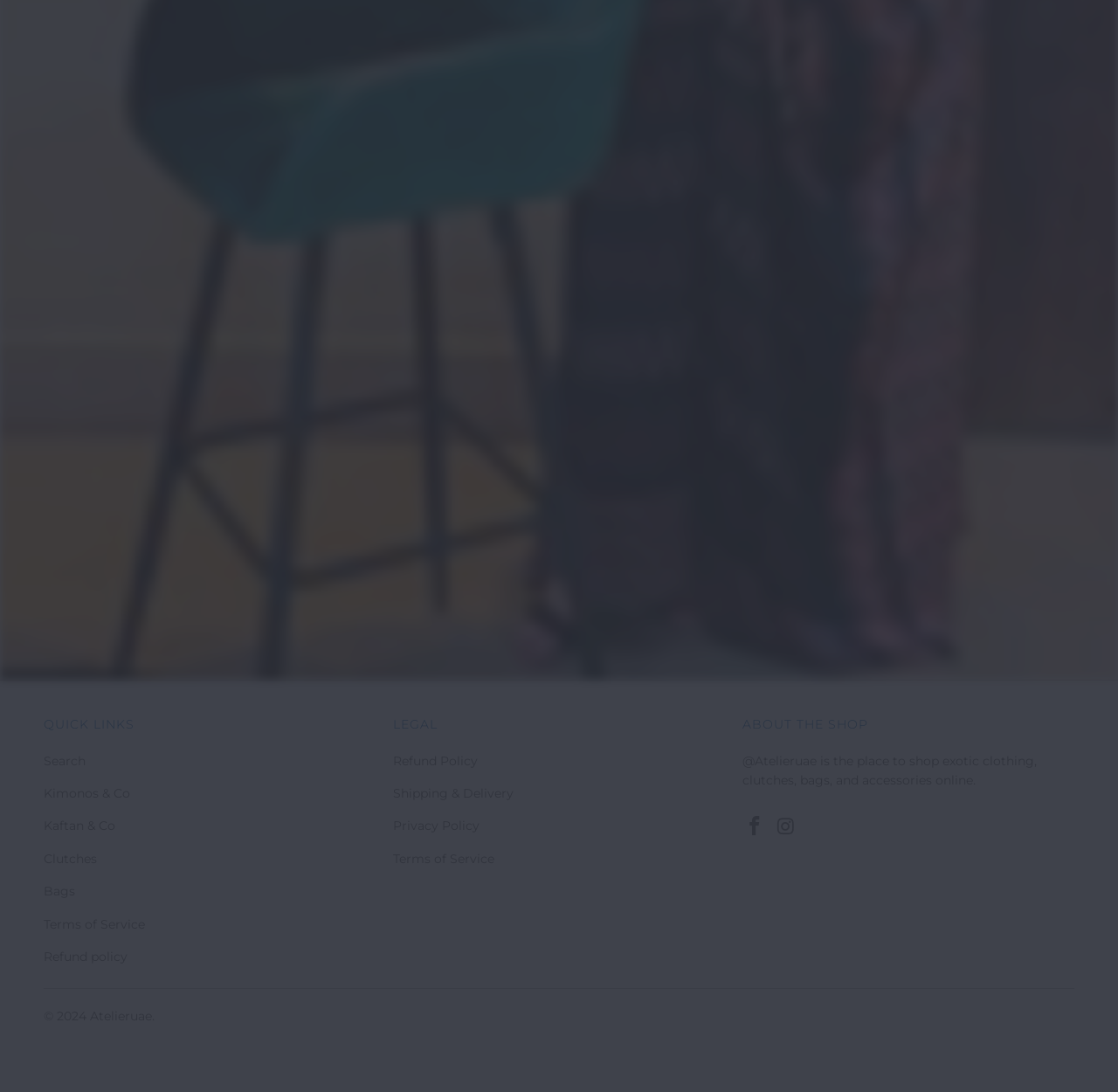Kindly determine the bounding box coordinates for the area that needs to be clicked to execute this instruction: "Go to the Atelieruae homepage".

[0.08, 0.923, 0.136, 0.938]